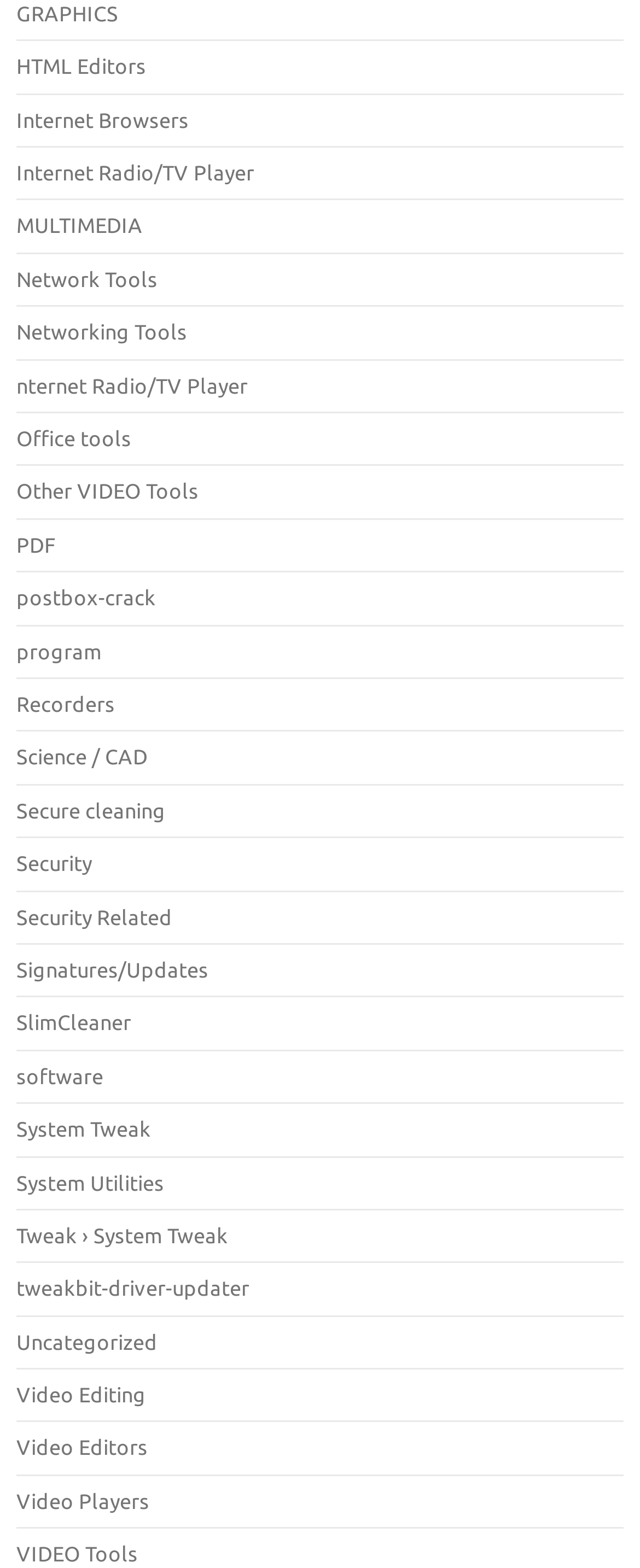What type of software categories are listed?
Answer briefly with a single word or phrase based on the image.

Various software categories